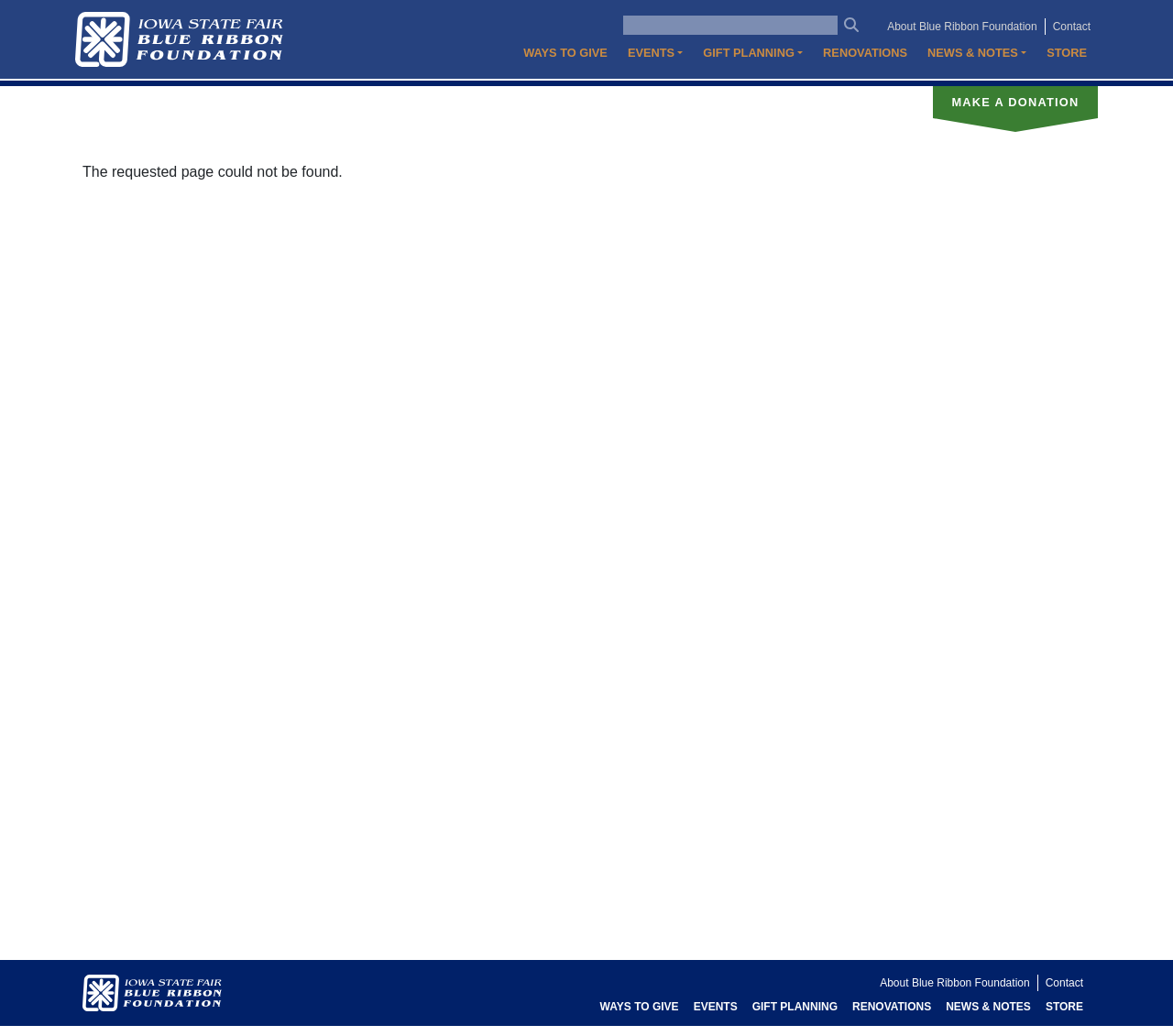How many main navigation links are there?
Based on the screenshot, give a detailed explanation to answer the question.

I counted the number of links under the 'Main navigation' heading, which are 'WAYS TO GIVE', 'EVENTS', 'GIFT PLANNING', 'RENOVATIONS', 'NEWS & NOTES', and 'STORE', for a total of 7 links.